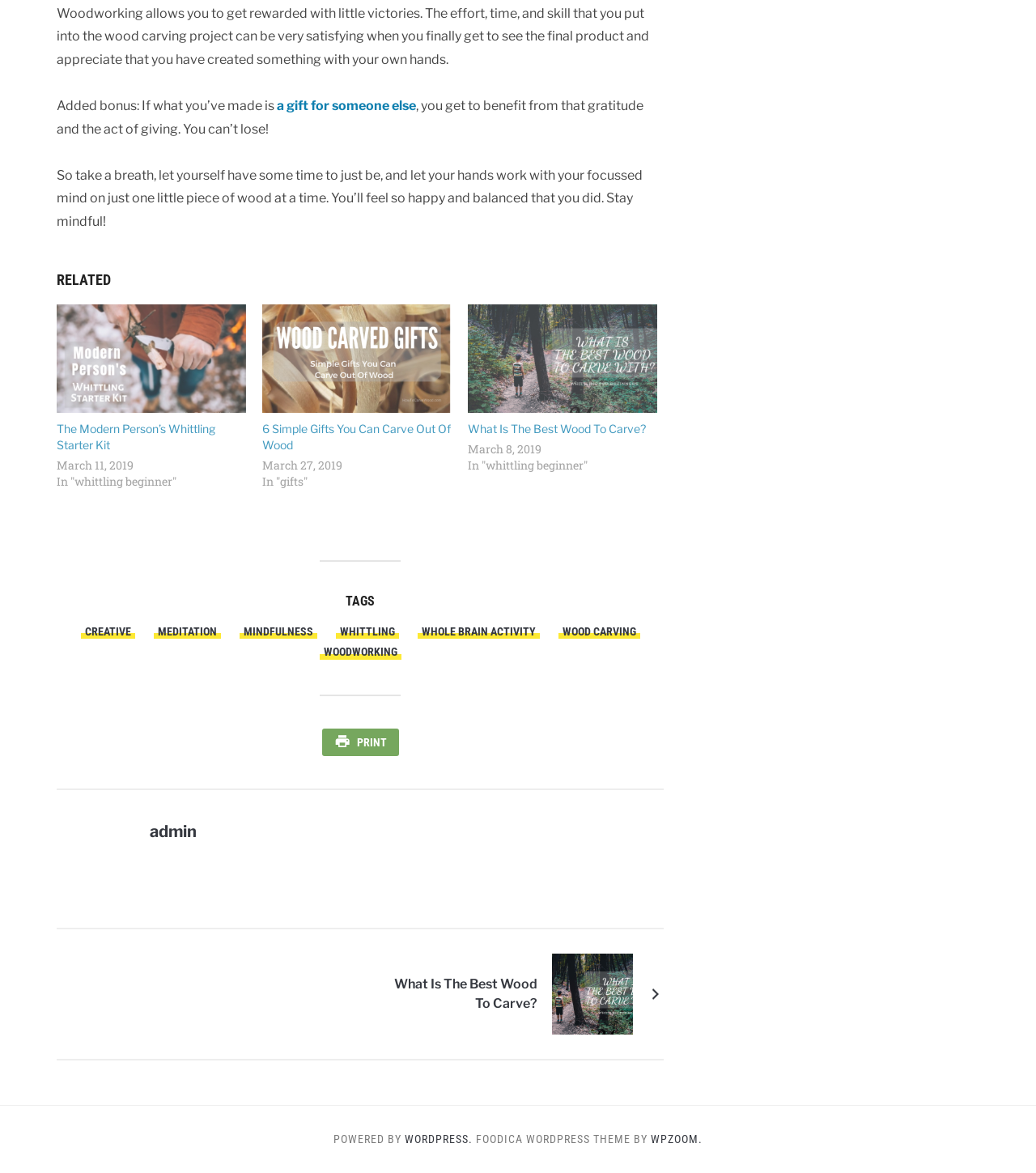Please give a one-word or short phrase response to the following question: 
What is the date of the second related article?

March 27, 2019